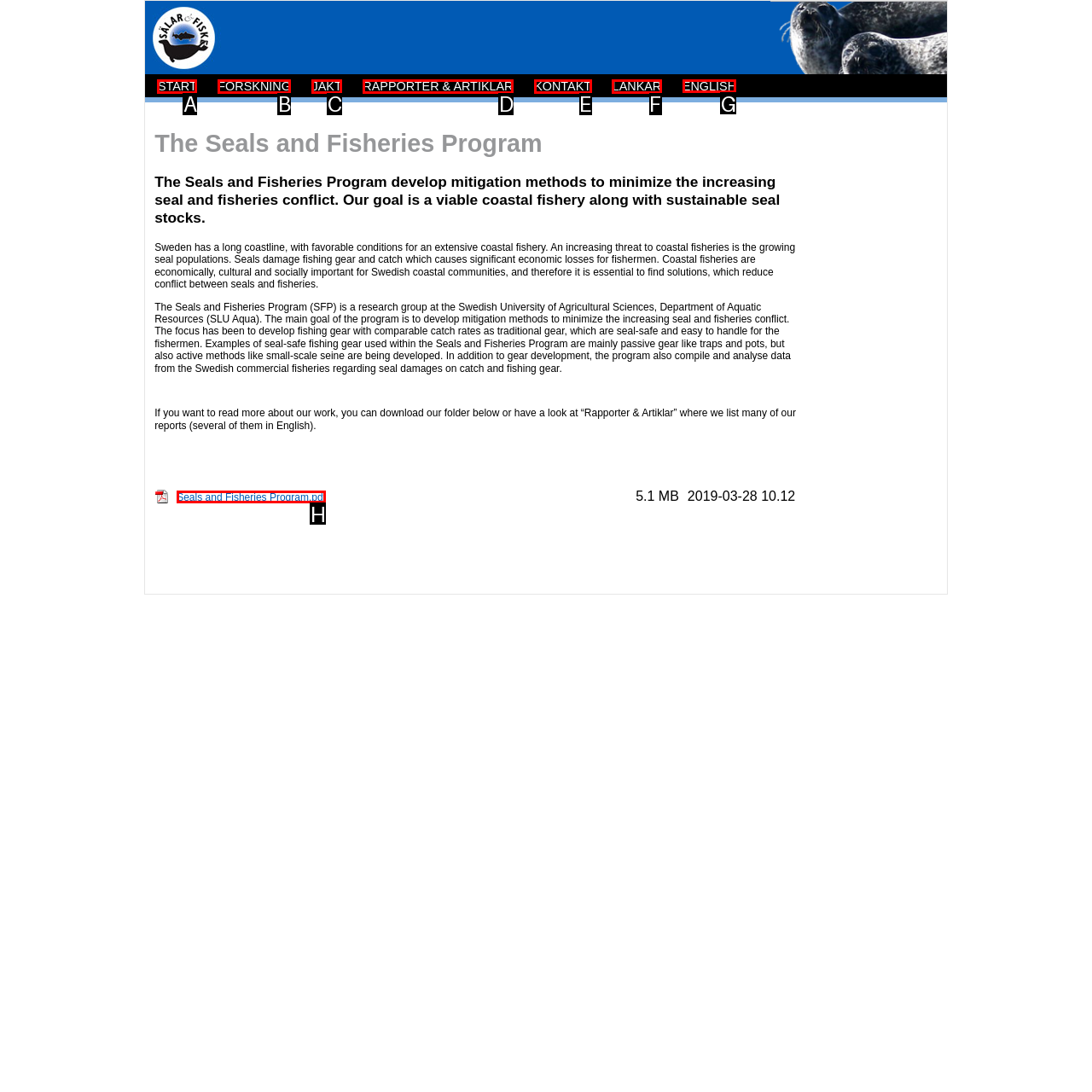Which UI element's letter should be clicked to achieve the task: Click the ENGLISH link
Provide the letter of the correct choice directly.

G